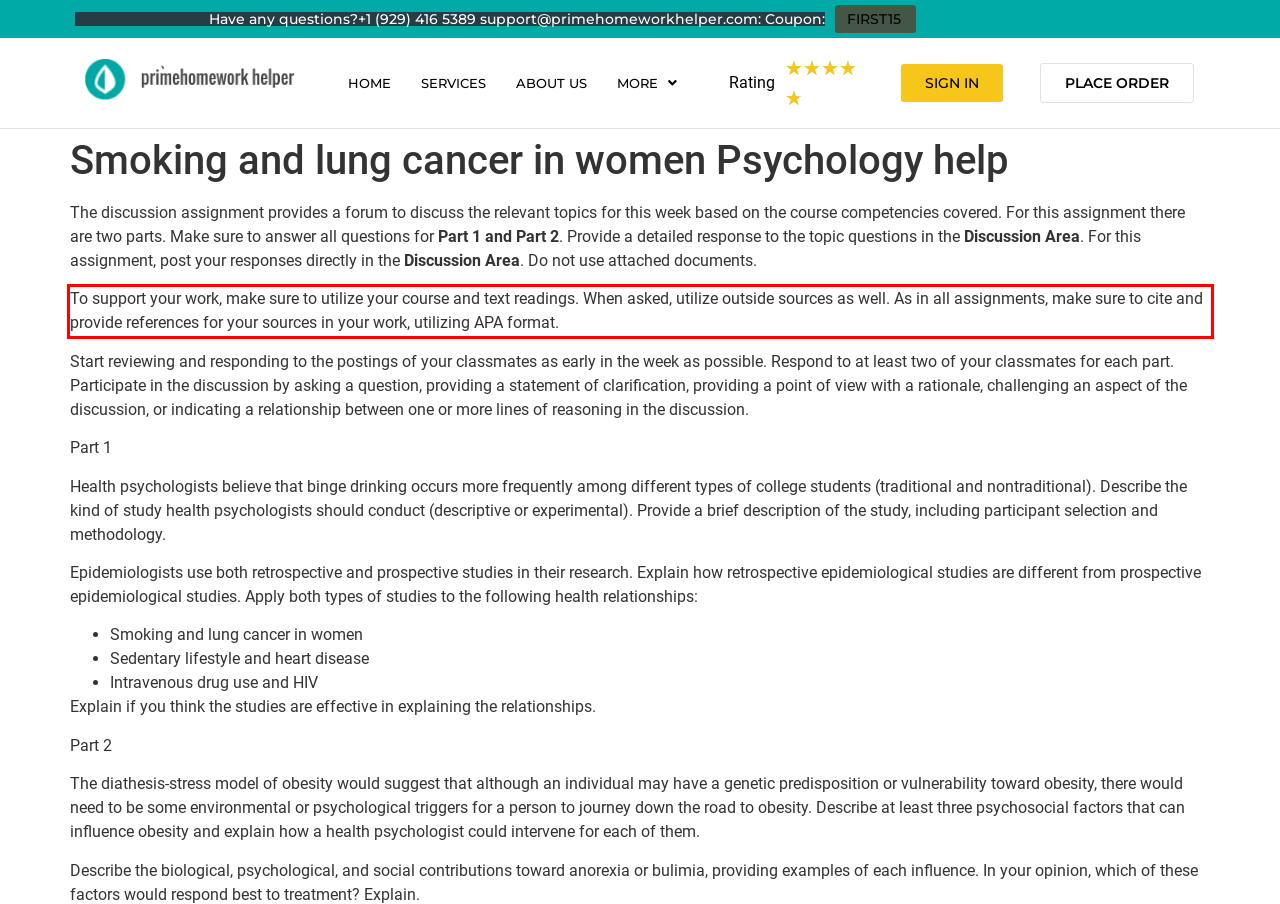Analyze the screenshot of the webpage and extract the text from the UI element that is inside the red bounding box.

To support your work, make sure to utilize your course and text readings. When asked, utilize outside sources as well. As in all assignments, make sure to cite and provide references for your sources in your work, utilizing APA format.